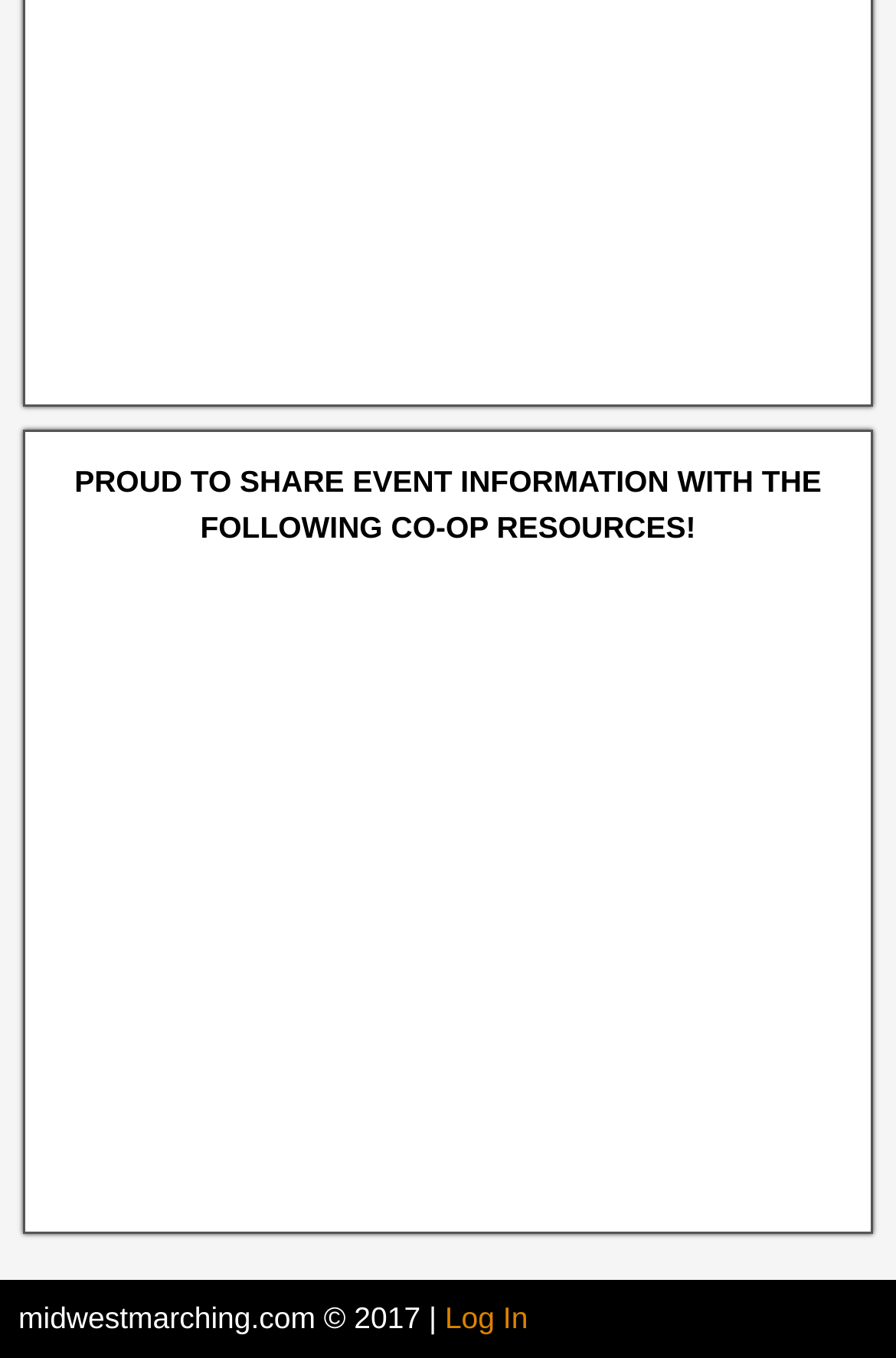What is the last text on the webpage?
Provide a detailed and well-explained answer to the question.

I looked at the StaticText element with the bounding box coordinates [0.021, 0.958, 0.497, 0.983] and found the text 'midwestmarching.com © 2017 |'.